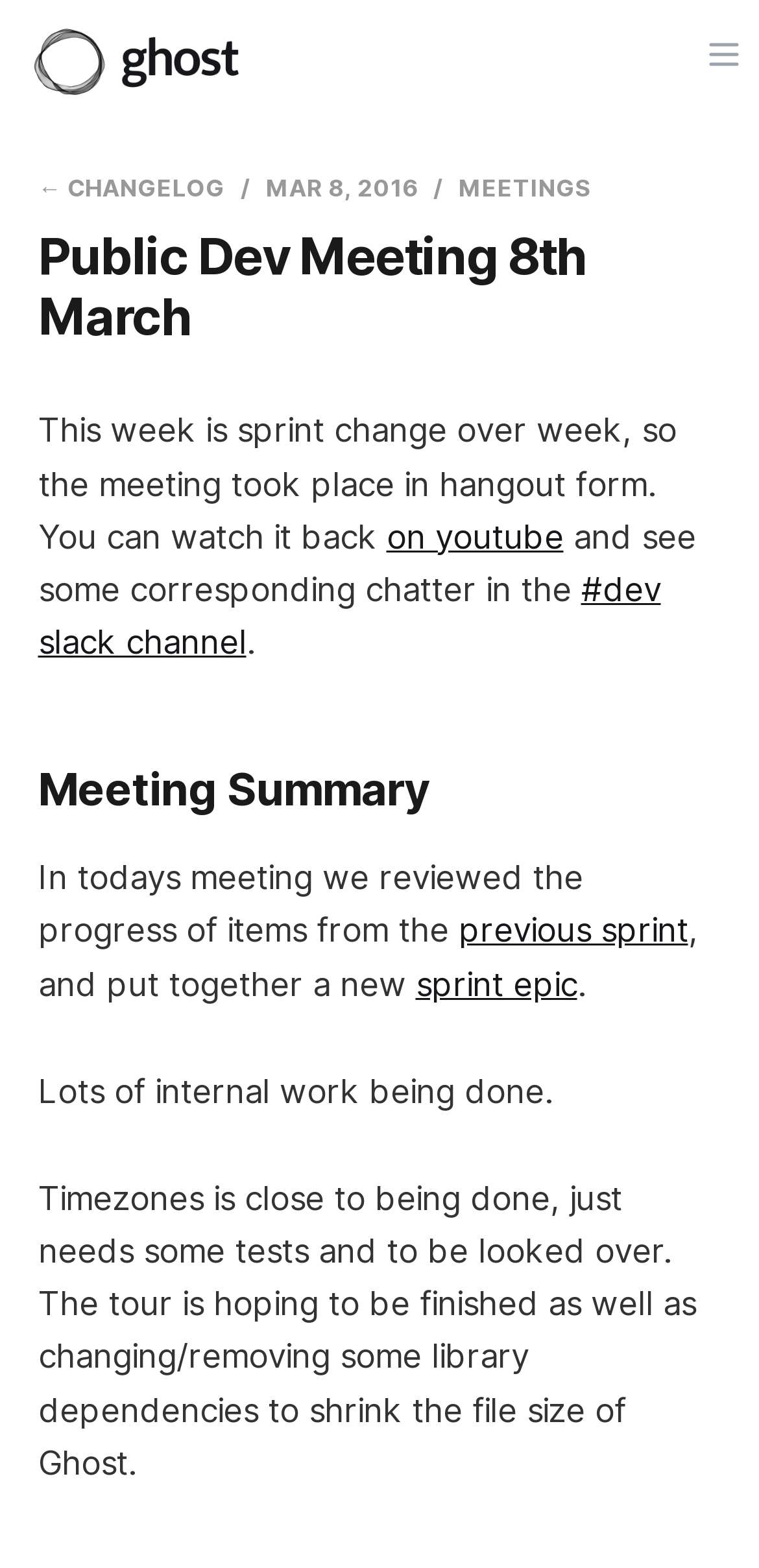What is the topic of the meeting summary?
Please give a detailed and elaborate answer to the question.

I inferred the topic of the meeting summary by reading the text in the meeting summary section, which mentions reviewing the progress of items from the previous sprint and creating a new sprint epic.